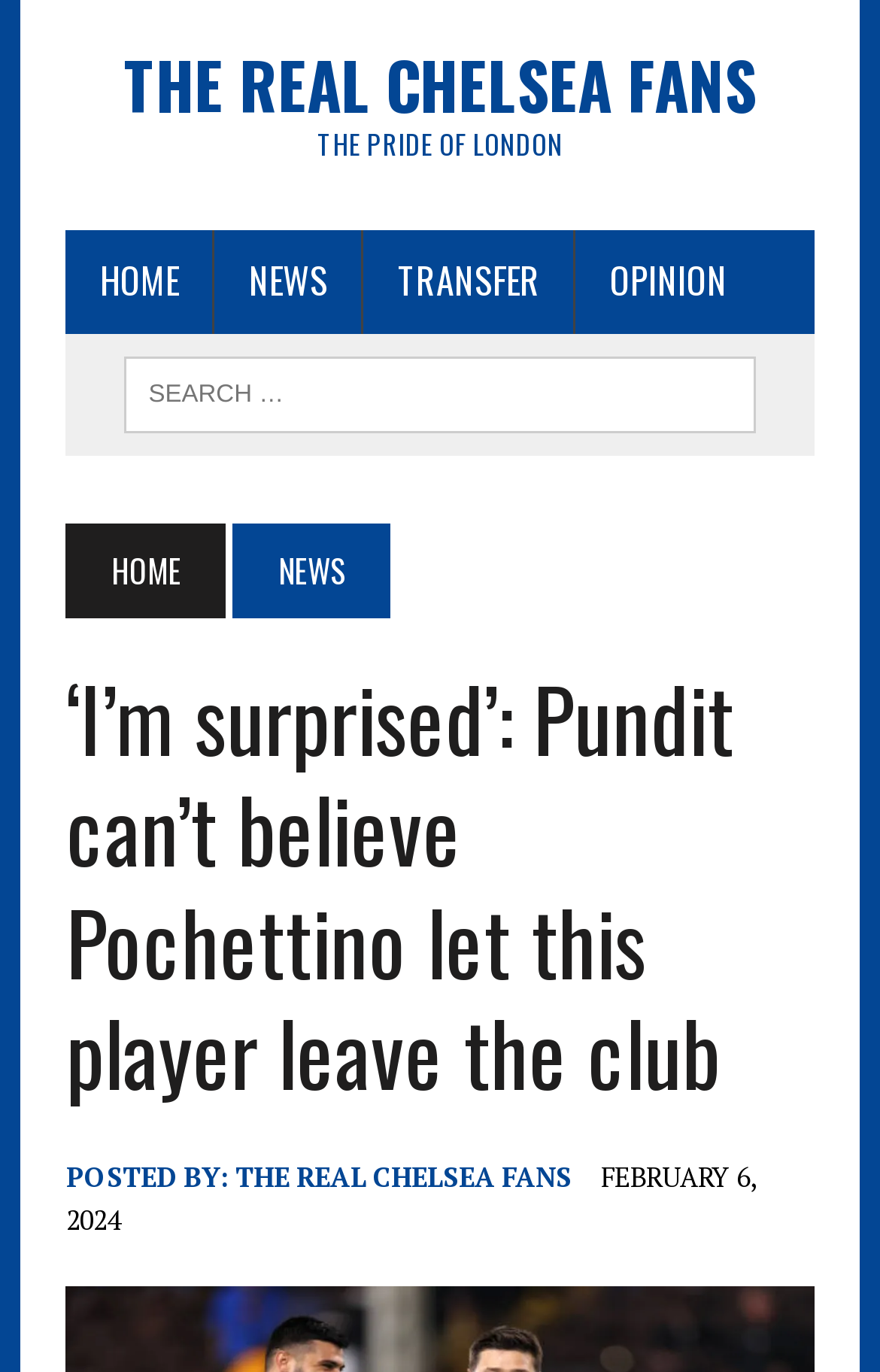Locate the bounding box coordinates of the area to click to fulfill this instruction: "click on the HOME link". The bounding box should be presented as four float numbers between 0 and 1, in the order [left, top, right, bottom].

[0.075, 0.168, 0.242, 0.243]